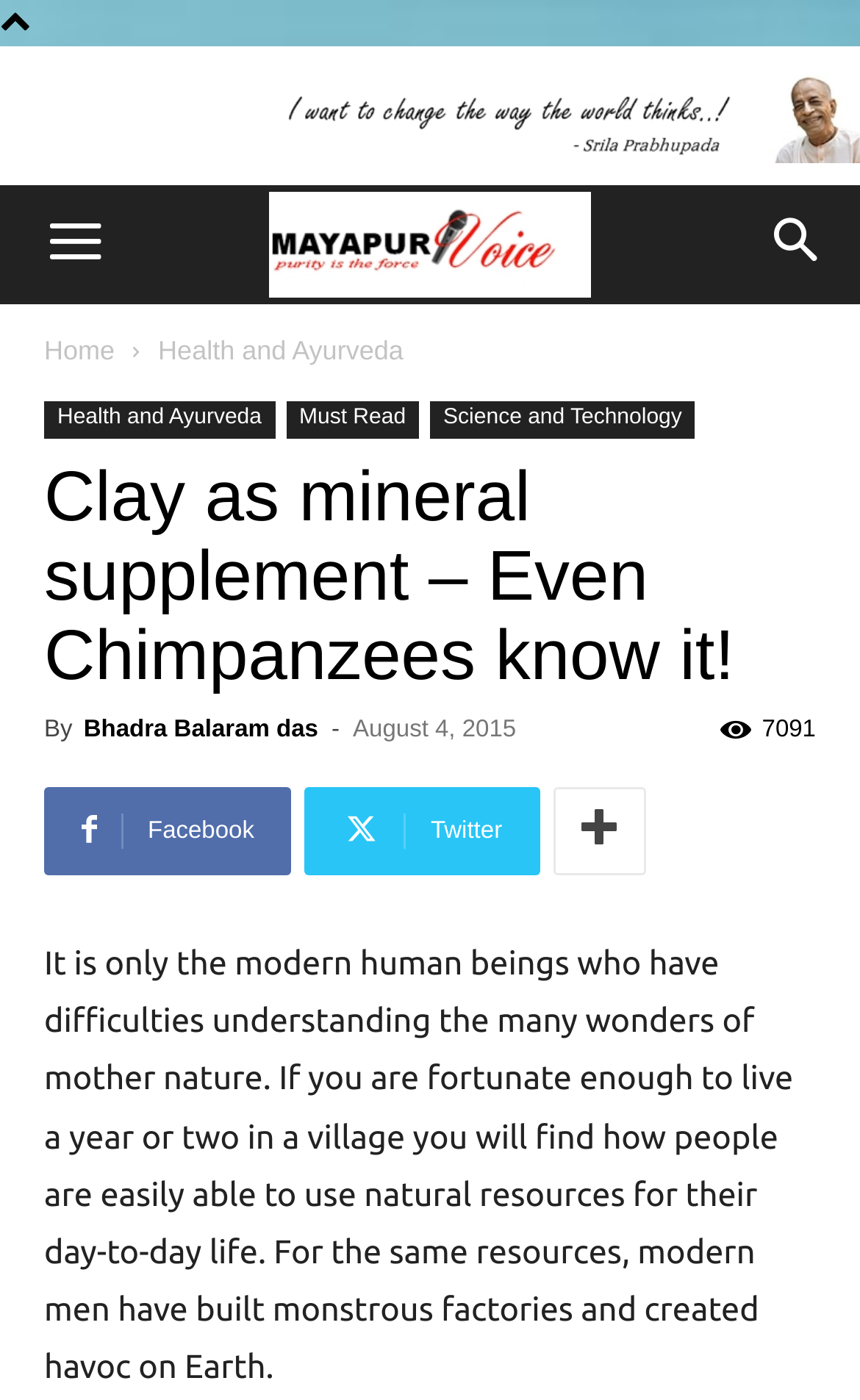Give a detailed account of the webpage's layout and content.

This webpage is about an article titled "Clay as mineral supplement - Even Chimpanzees know it!" from Mayapur Voice. At the top left, there is a menu button. Next to it, there is an image of Mayapur Voice's logo. On the top right, there is a search button. Below the menu button, there are three links: "Home", "Health and Ayurveda", and its sub-links "Health and Ayurveda", "Must Read", and "Science and Technology". 

The main content of the article is headed by a title "Clay as mineral supplement – Even Chimpanzees know it!" followed by the author's name "Bhadra Balaram das" and the publication date "August 4, 2015". The article starts with a paragraph discussing how modern humans have difficulties understanding the wonders of mother nature, and how people in villages use natural resources for their daily life, whereas modern men have built factories and harmed the Earth. 

At the bottom of the article, there are three social media links: Facebook, Twitter, and another unidentified platform.